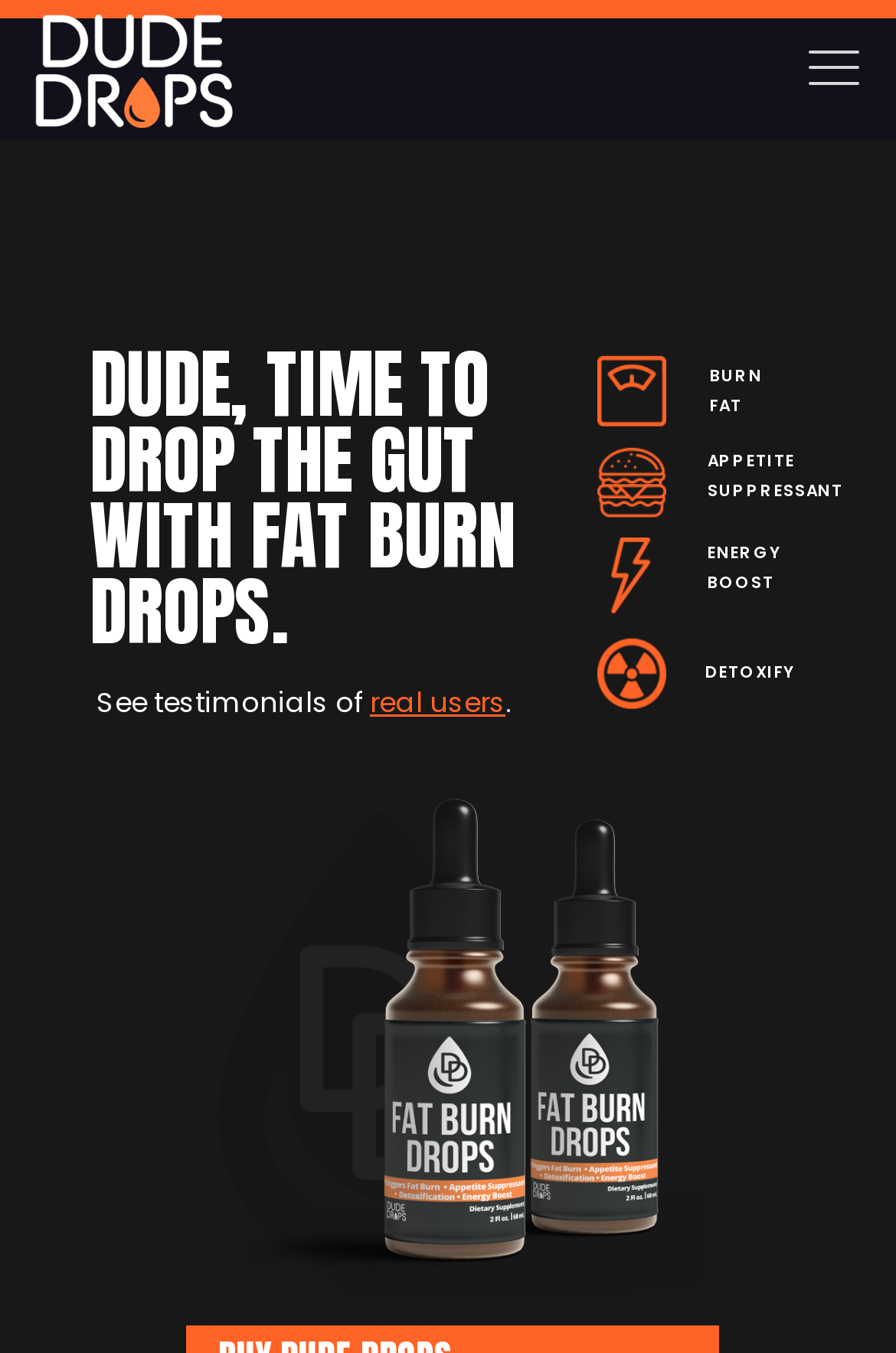Reply to the question with a brief word or phrase: Is there a mobile menu on this webpage?

Yes